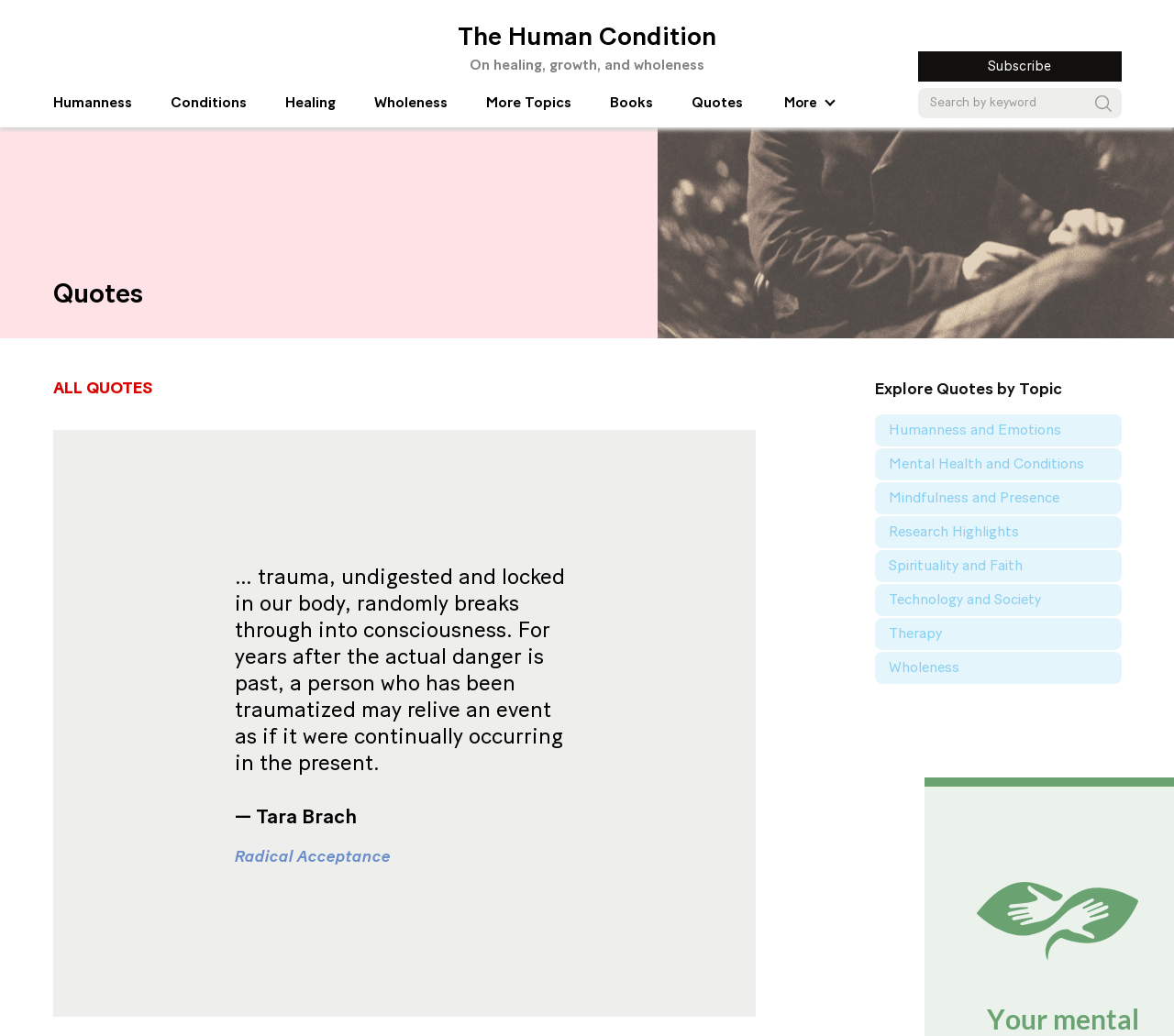Determine the bounding box for the UI element that matches this description: "Mental Health and Conditions".

[0.757, 0.44, 0.923, 0.457]